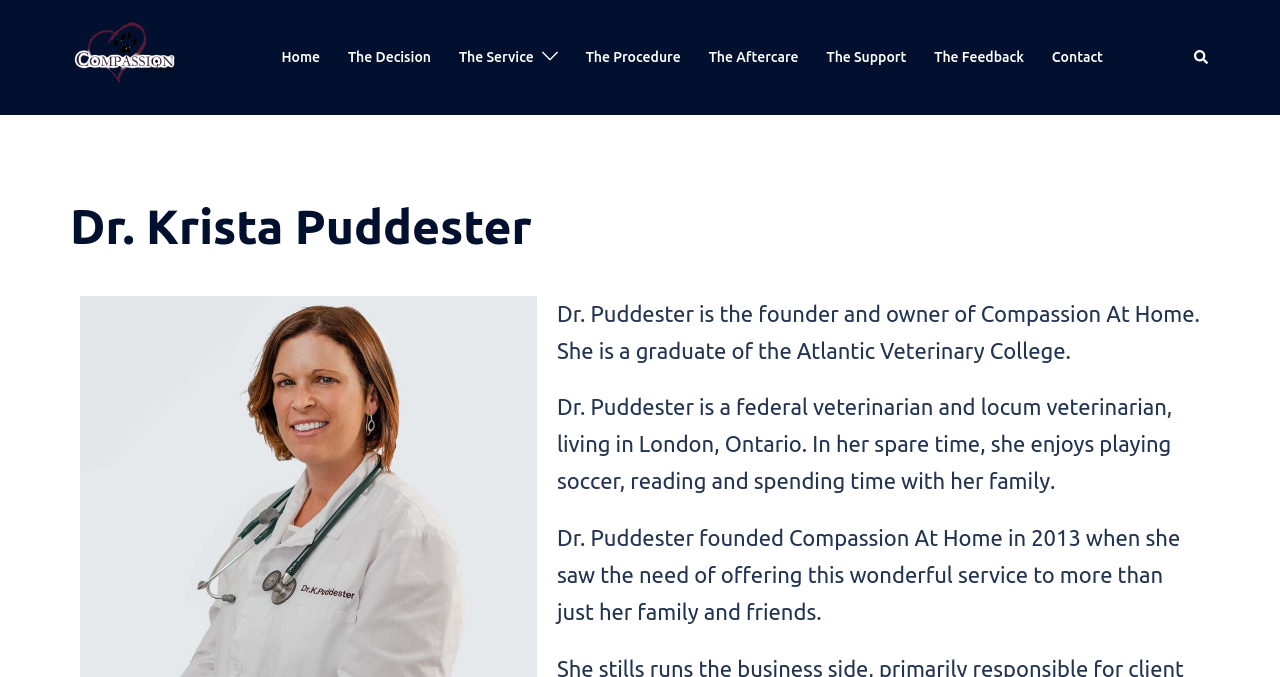Give a short answer using one word or phrase for the question:
What is Dr. Puddester's profession?

Federal veterinarian and locum veterinarian